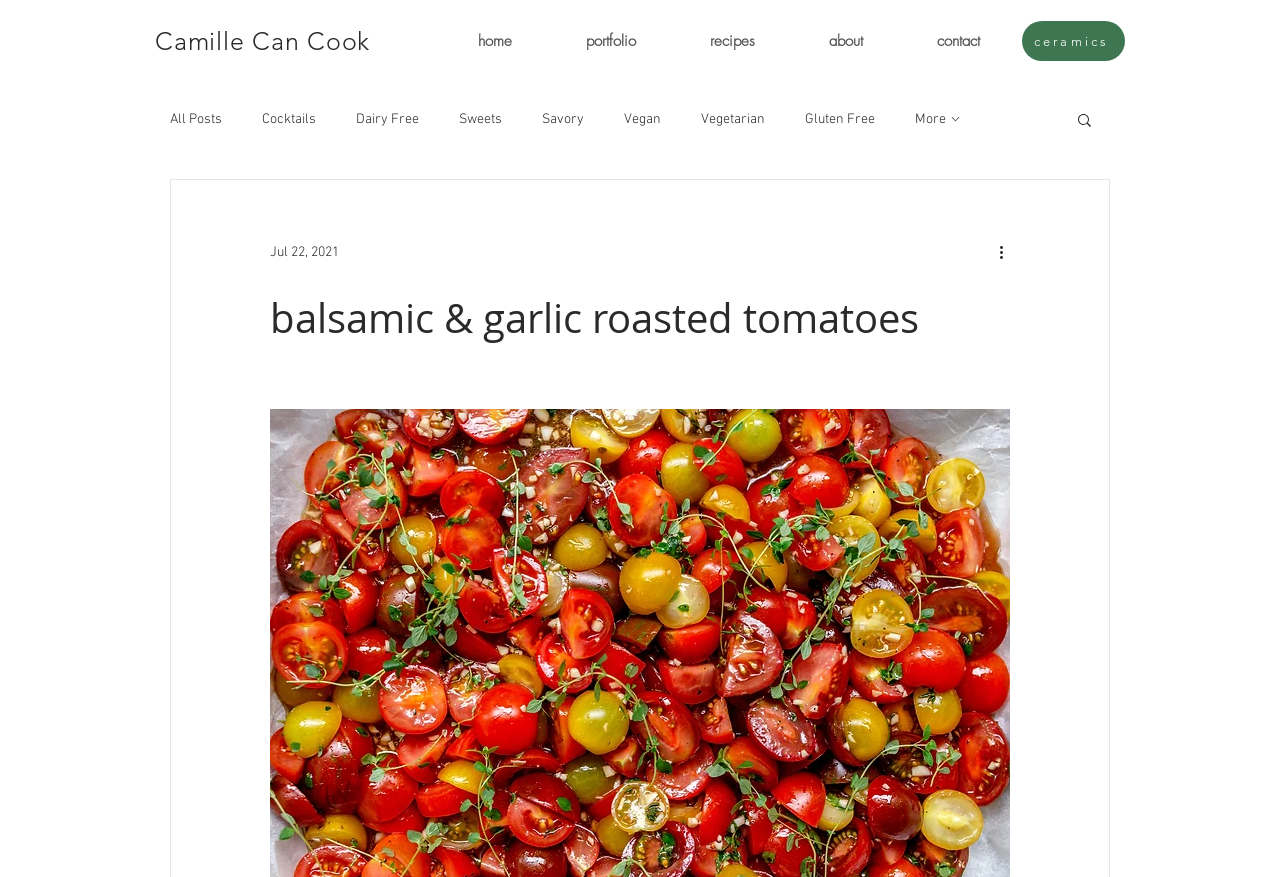Please pinpoint the bounding box coordinates for the region I should click to adhere to this instruction: "go to home page".

[0.345, 0.024, 0.429, 0.07]